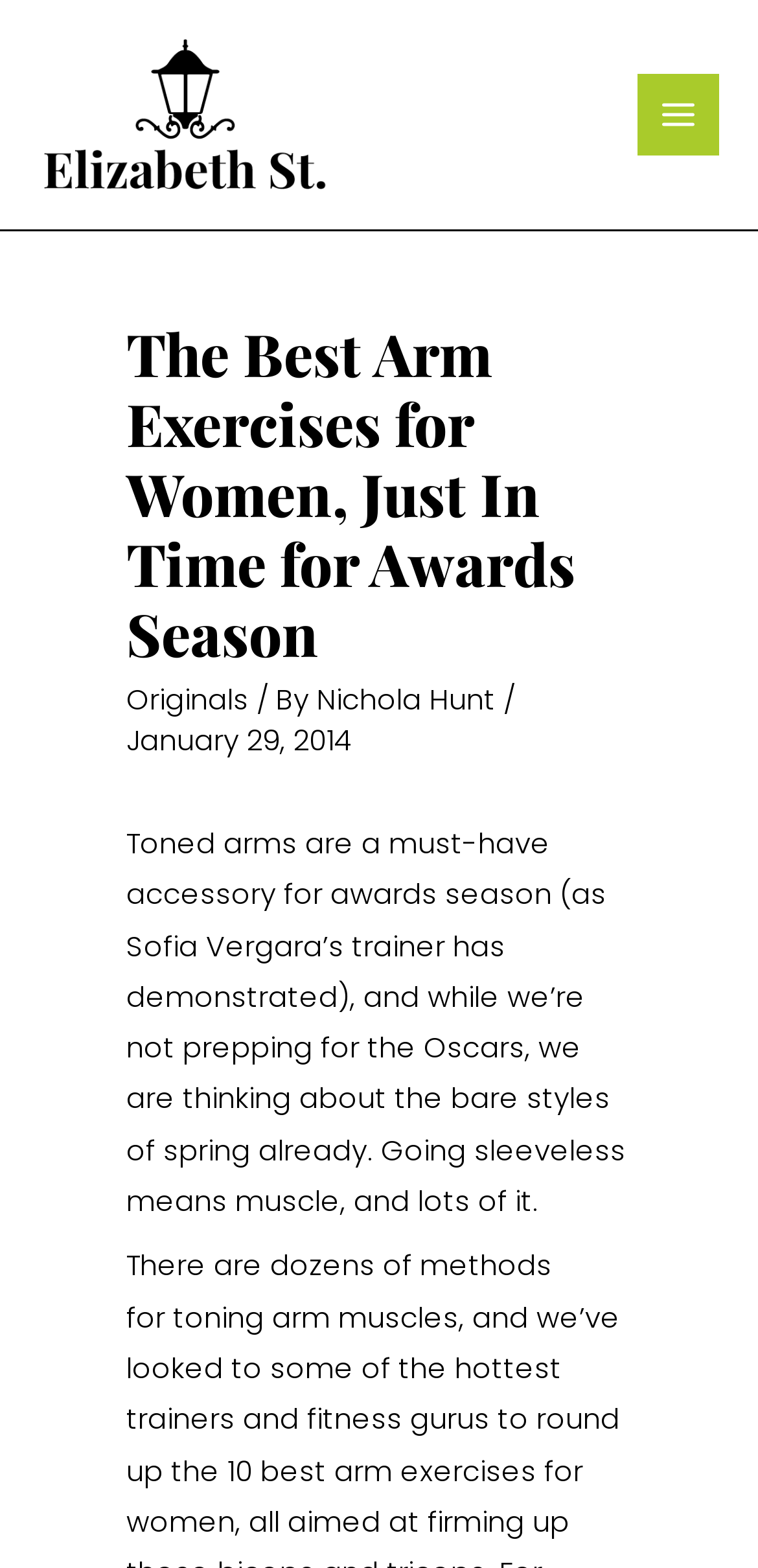What is the author of the article?
Please provide a single word or phrase as your answer based on the image.

Nichola Hunt